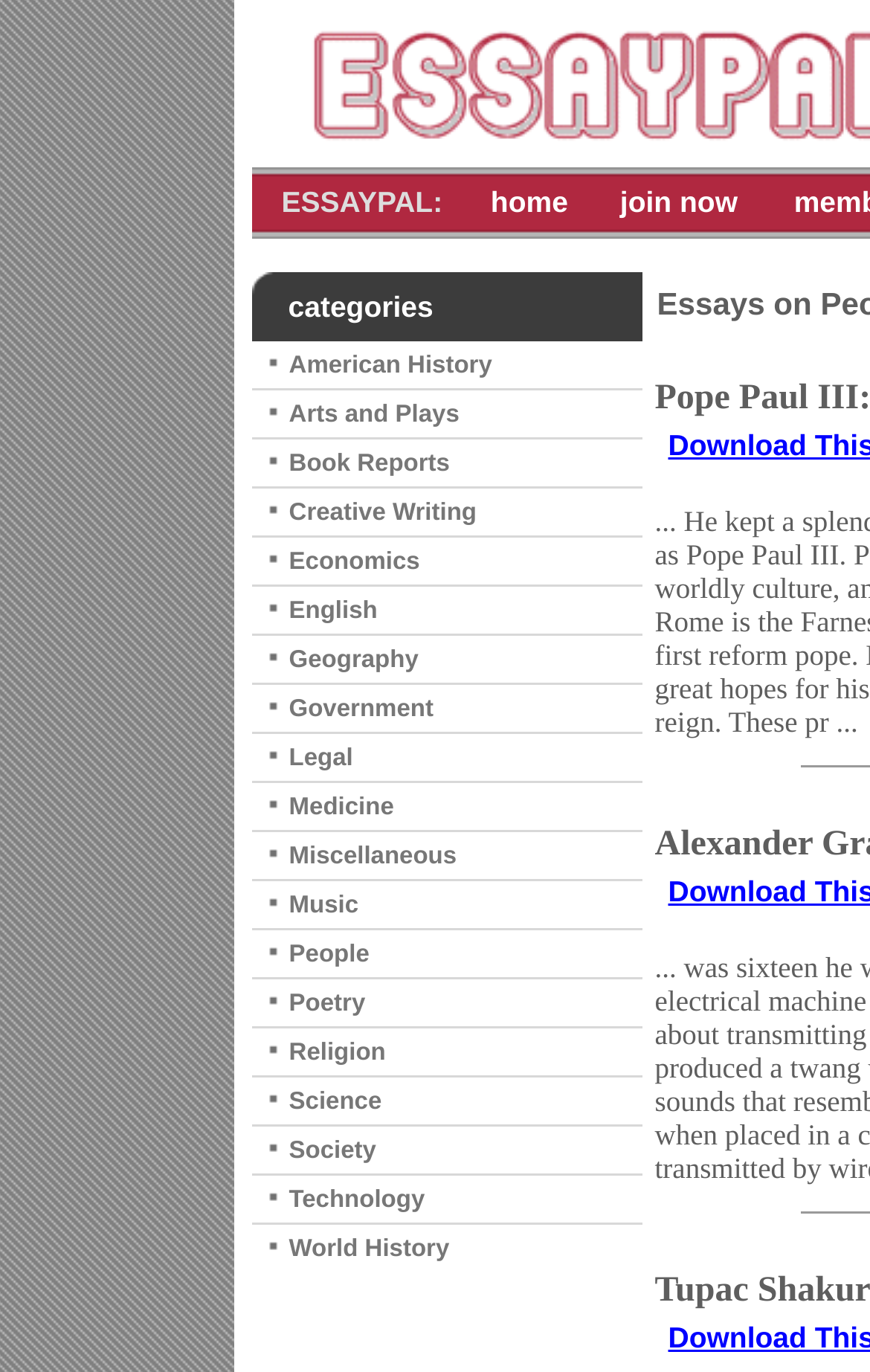Specify the bounding box coordinates of the region I need to click to perform the following instruction: "select the American History category". The coordinates must be four float numbers in the range of 0 to 1, i.e., [left, top, right, bottom].

[0.332, 0.256, 0.566, 0.276]